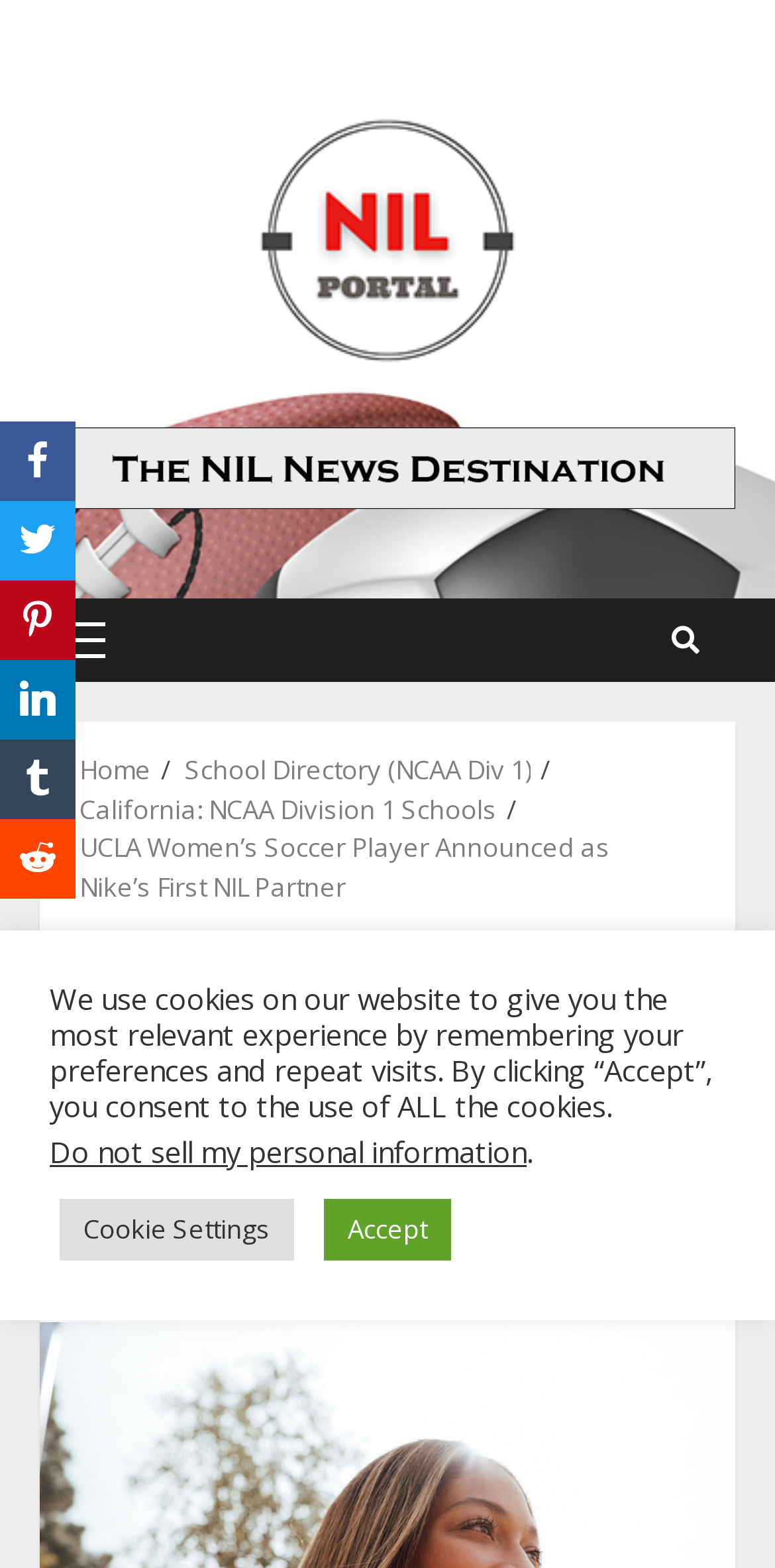Illustrate the webpage with a detailed description.

This webpage is about UCLA Women's Soccer player Reilyn Turner being announced as Nike's first NIL partner. At the top, there is a navigation menu with links to "Home", "School Directory (NCAA Div 1)", "California: NCAA Division 1 Schools", and the current page. Below the navigation menu, there is a header section with the title "UCLA Women’s Soccer Player Announced as Nike’s First NIL Partner" and a link to "NIL Portal Staff" and the date "December 14, 2021". 

On the top right, there is a link to "NIL Portal" with an accompanying image. Below it, there is a link to "NIL Portal: The NIL News" with an image. On the top left, there are social media links to Facebook, Twitter, Pinterest, LinkedIn, Tumblr, and Reddit. 

In the middle of the page, there is a main content section with a brief article about Reilyn Turner being Nike's first NIL partner, which will create opportunities for others in NIL partners' local communities. 

At the bottom of the page, there is a cookie consent notification with buttons to "Accept" or access "Cookie Settings".